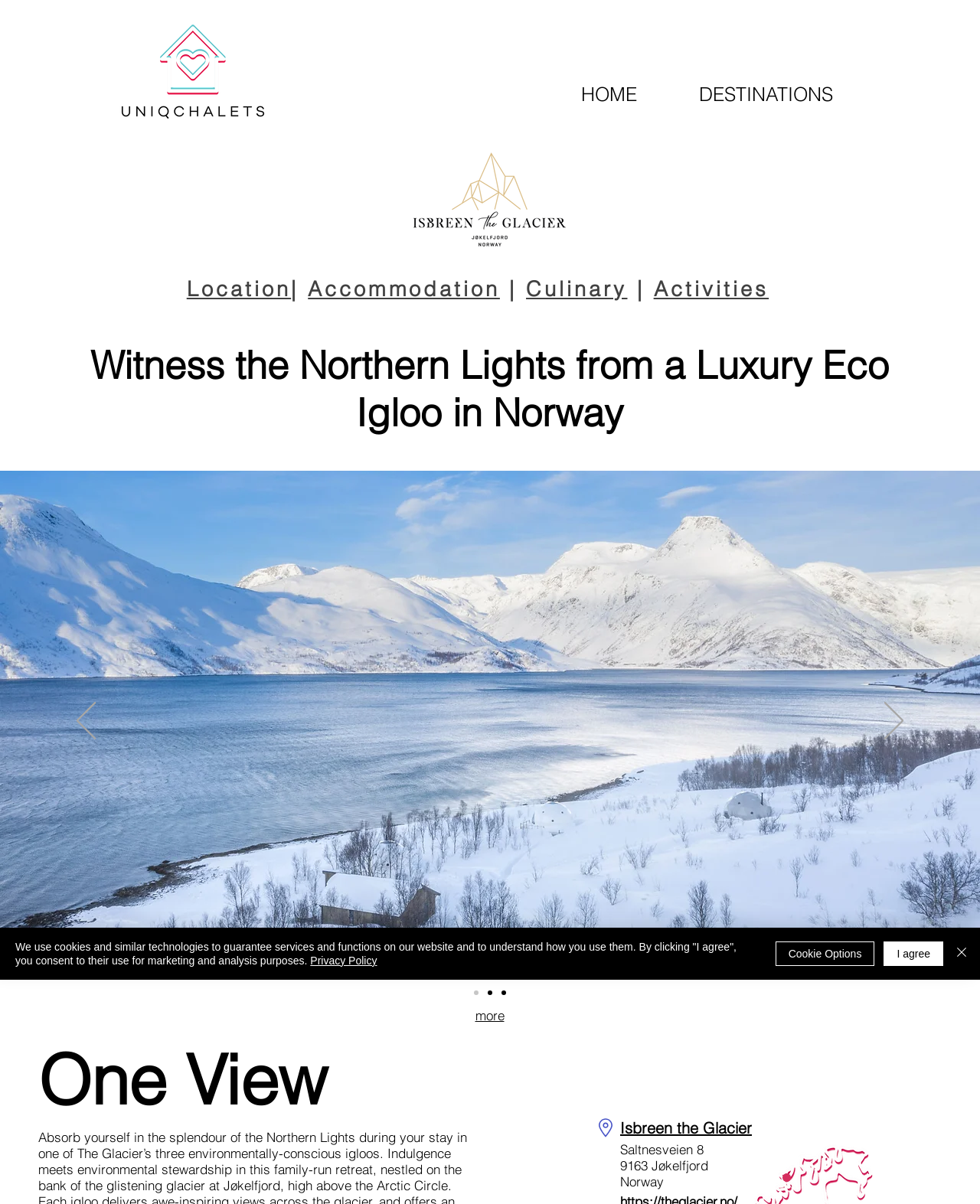Please specify the bounding box coordinates in the format (top-left x, top-left y, bottom-right x, bottom-right y), with all values as floating point numbers between 0 and 1. Identify the bounding box of the UI element described by: Accommodation

[0.314, 0.229, 0.51, 0.25]